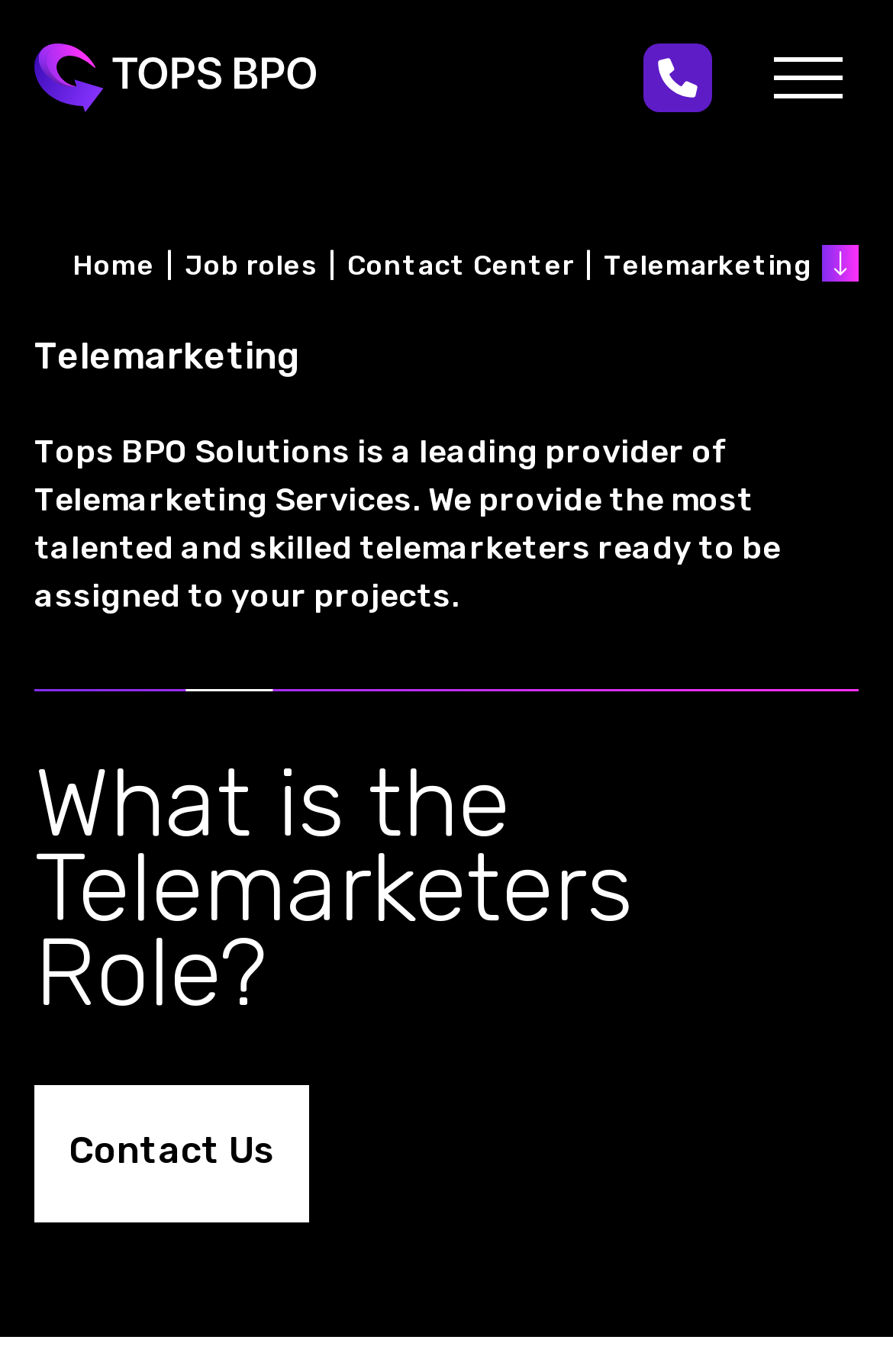Extract the main title from the webpage.

What is the Telemarketers Role?